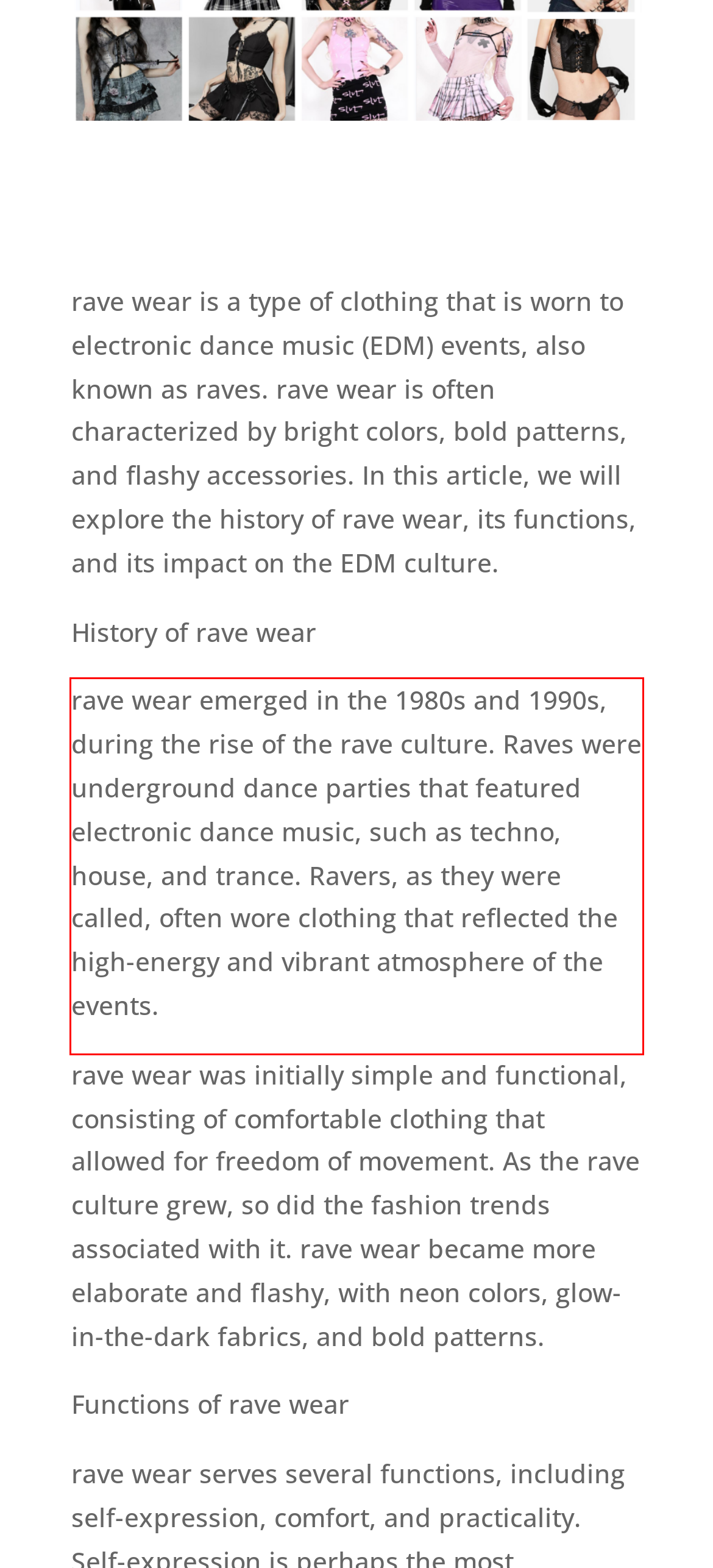The screenshot you have been given contains a UI element surrounded by a red rectangle. Use OCR to read and extract the text inside this red rectangle.

rave wear emerged in the 1980s and 1990s, during the rise of the rave culture. Raves were underground dance parties that featured electronic dance music, such as techno, house, and trance. Ravers, as they were called, often wore clothing that reflected the high-energy and vibrant atmosphere of the events.